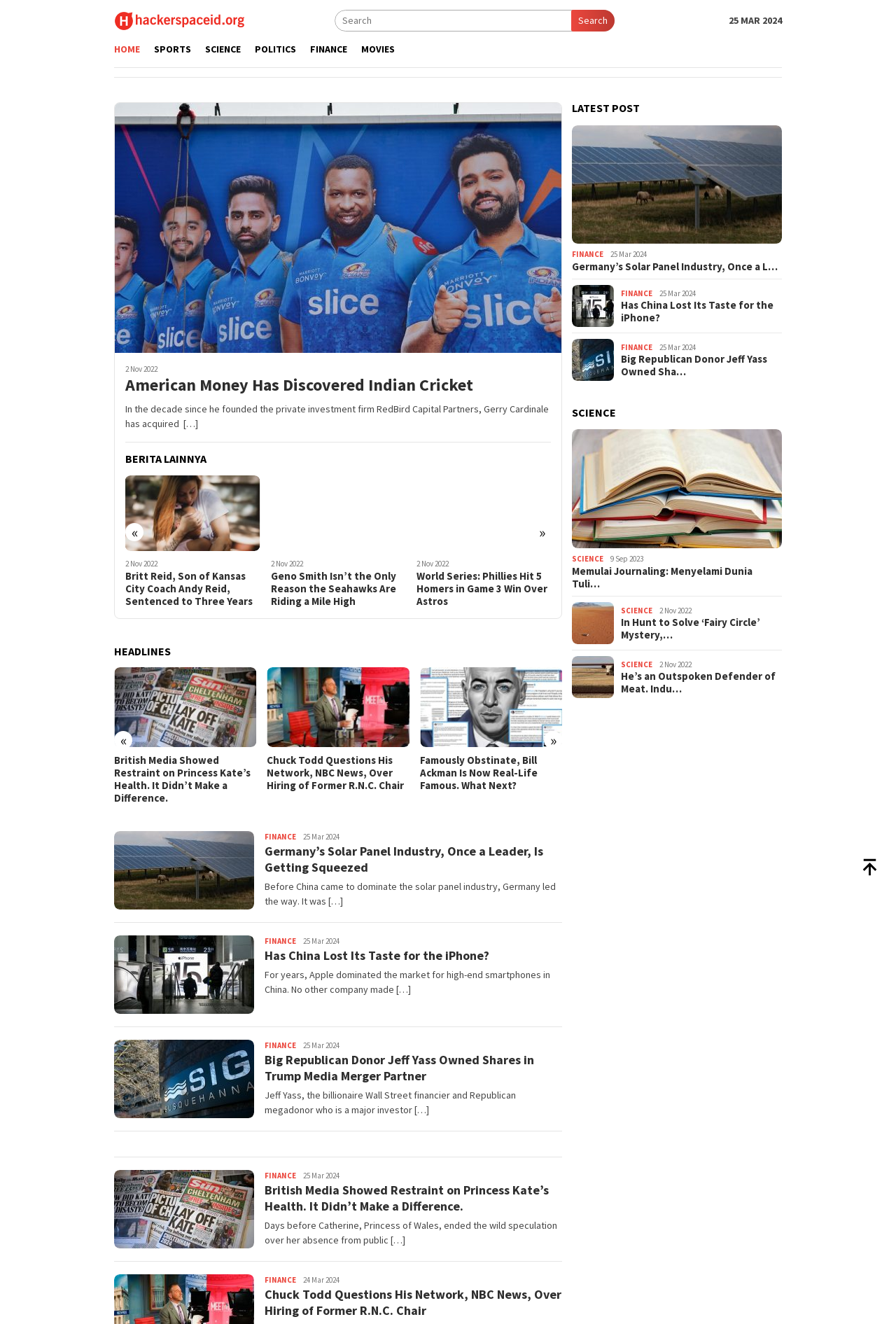Create an elaborate caption for the webpage.

This webpage is titled "Just another website" and has a simple layout. At the top, there are two "close" buttons, one on the left and one on the right. Below them, there is a table with three columns. The first column contains a link to "hackerspaceid.org" with an accompanying image. The second column has a search bar with a "Search" button. The third column displays the date "25 MAR 2024".

Below the table, there are six navigation links: "HOME", "SPORTS", "SCIENCE", "POLITICS", "FINANCE", and "MOVIES". These links are aligned horizontally and take up about half of the page's width.

The main content of the page is divided into two sections. The first section has a heading "BERITA LAINNYA" (which means "Other News" in Indonesian) and contains a list of news articles. Each article has a title, an image, and a brief summary. There are also "«" and "»" buttons to navigate through the list.

The second section has a heading "HEADLINES" and contains another list of news articles. These articles have a title, an image, and a brief summary, similar to the first section. There are also "«" and "»" buttons to navigate through the list.

At the bottom of the page, there is a footer section with a heading "HACKERSPACEID.ORG" and a list of links, including "FINANCE" and "Admin". There is also a date "25 Mar 2024" displayed.

Throughout the page, there are several images accompanying the news articles, and the overall layout is clean and easy to navigate.